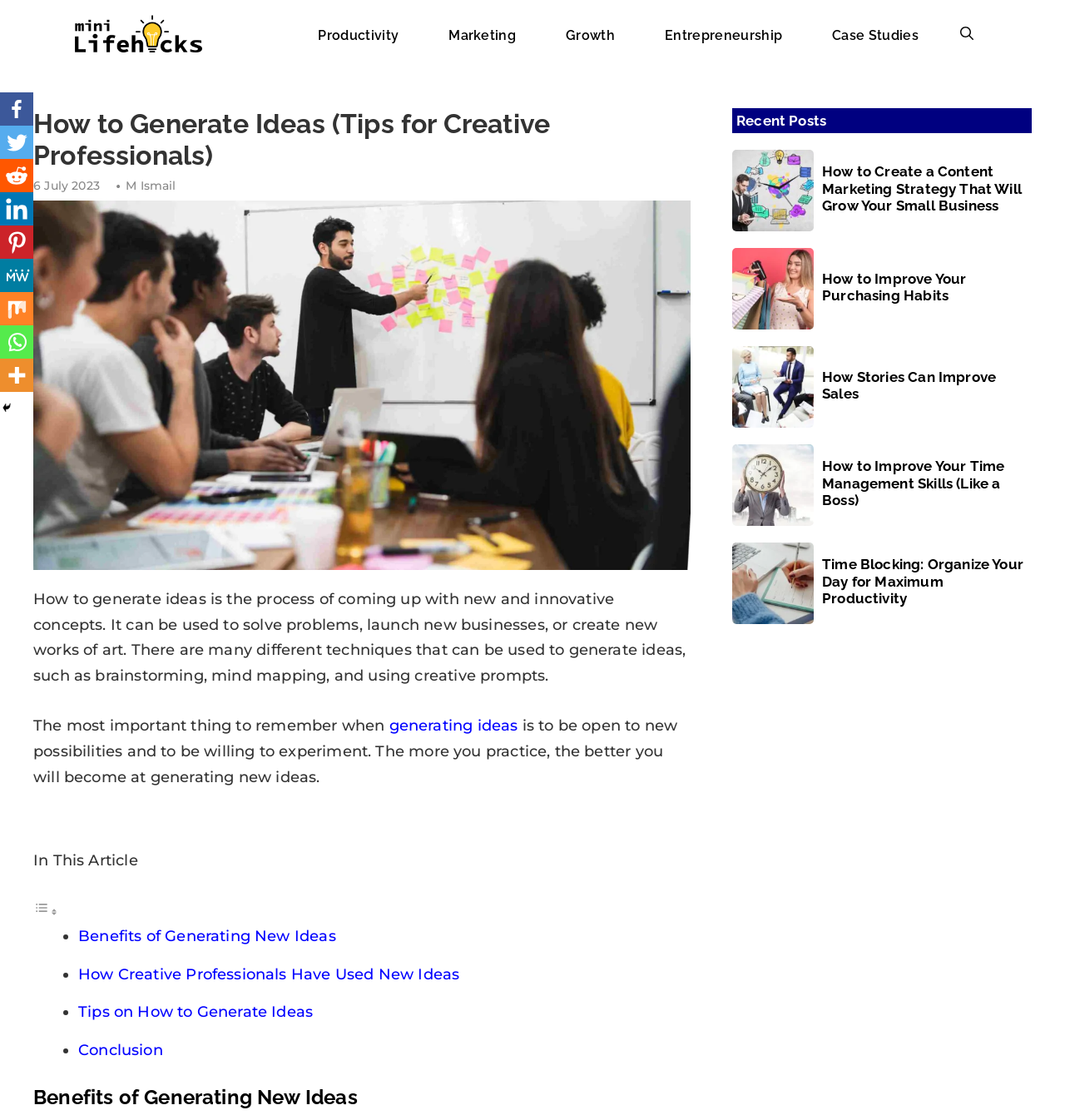Please specify the bounding box coordinates of the element that should be clicked to execute the given instruction: 'Click on the 'Mini Life Hacks' link'. Ensure the coordinates are four float numbers between 0 and 1, expressed as [left, top, right, bottom].

[0.07, 0.006, 0.19, 0.054]